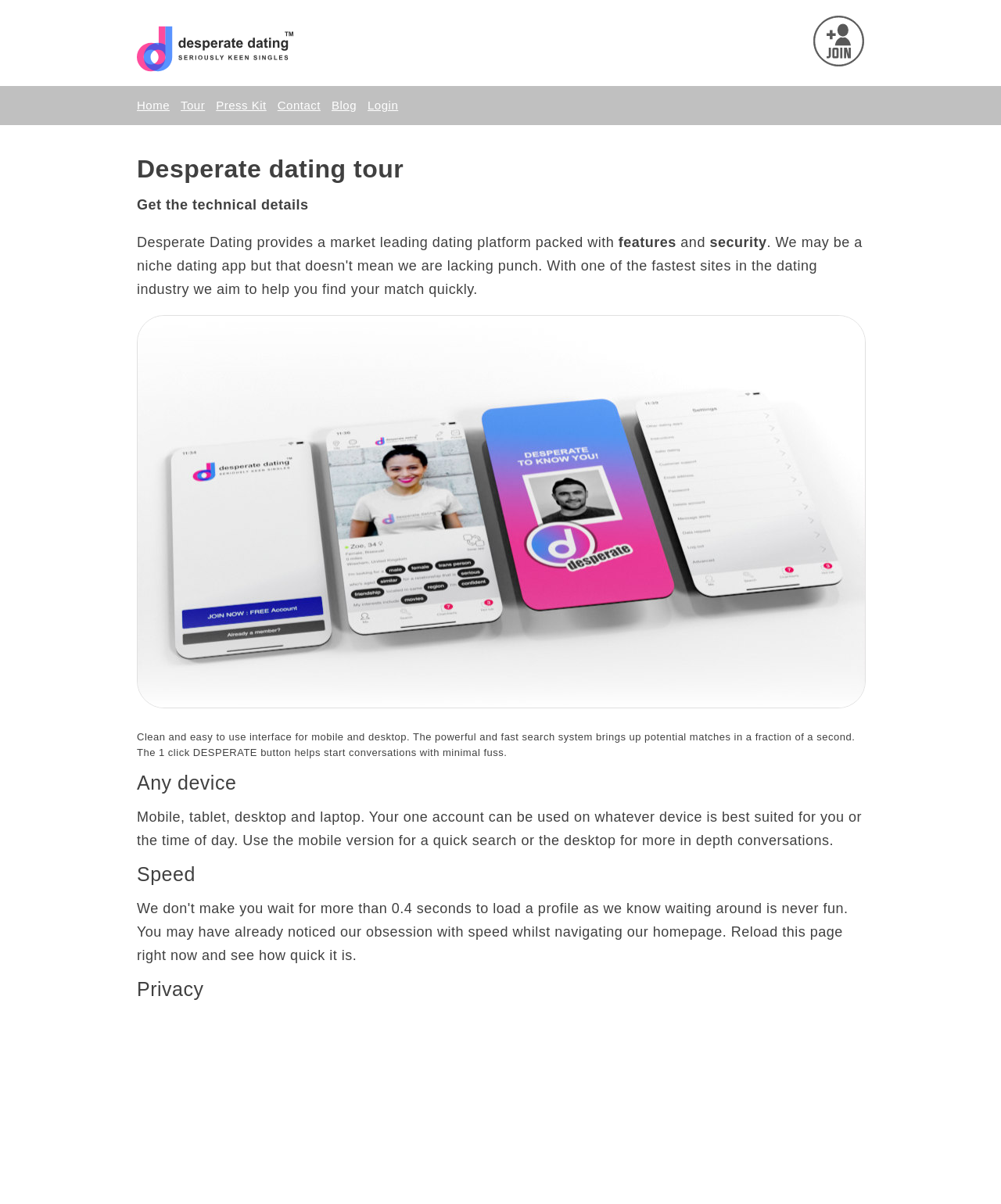What is the logo of the website?
Refer to the screenshot and respond with a concise word or phrase.

Desperate Dating logo